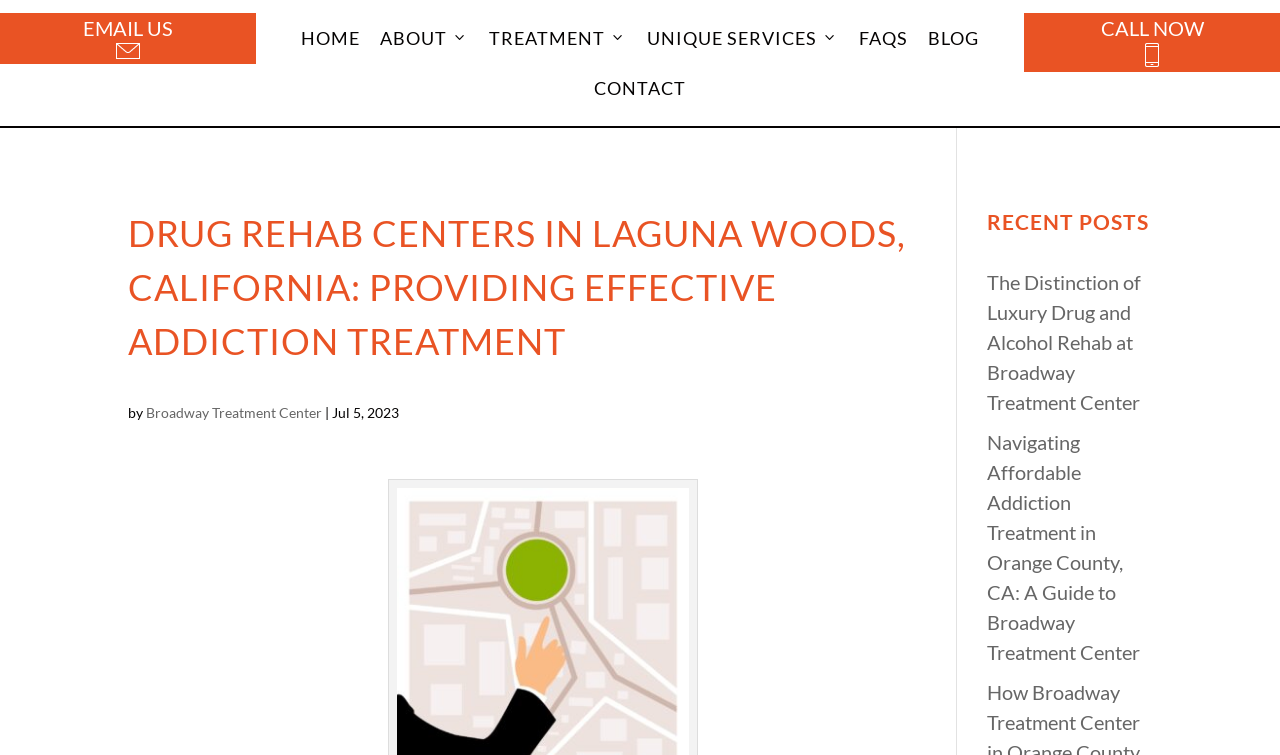What is the name of the treatment center mentioned on the webpage?
Please provide a detailed and comprehensive answer to the question.

I found the name 'Broadway Treatment Center' mentioned in the webpage content, specifically in the heading 'DRUG REHAB CENTERS IN LAGUNA WOODS, CALIFORNIA: PROVIDING EFFECTIVE ADDICTION TREATMENT' and also as a link.